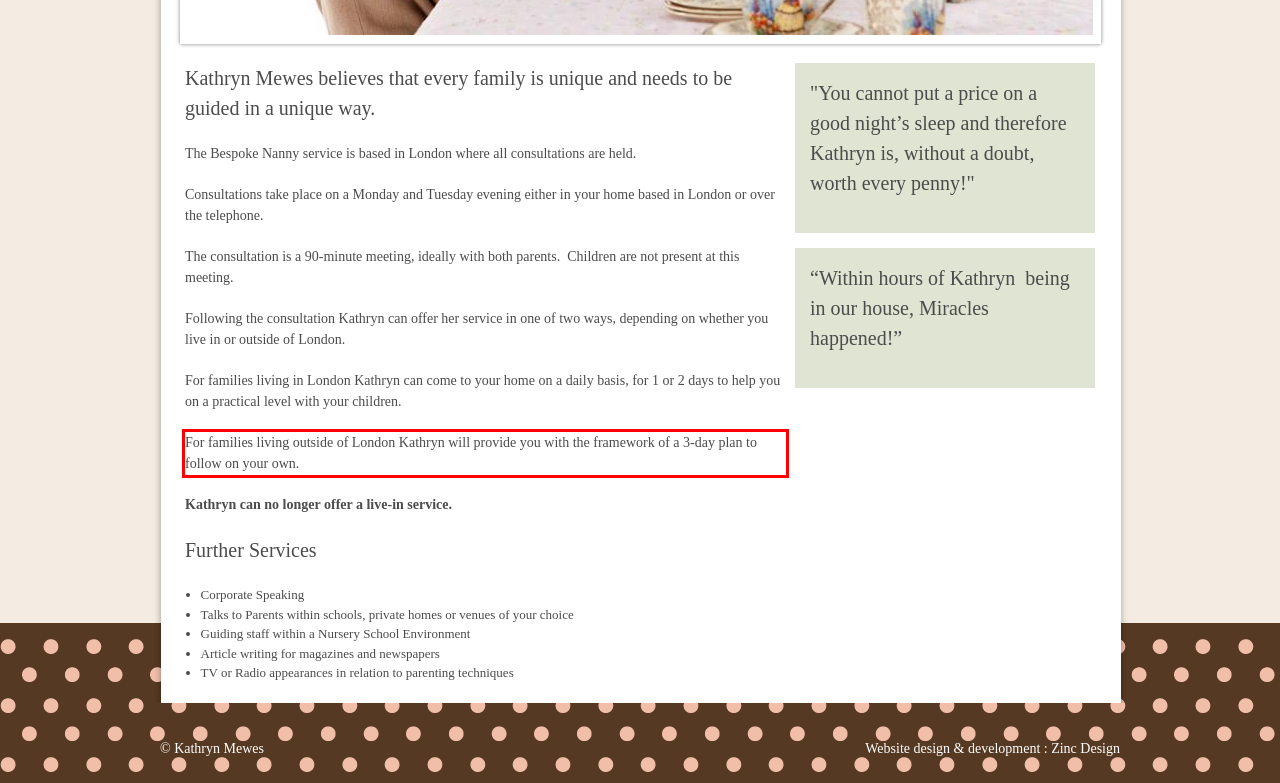From the provided screenshot, extract the text content that is enclosed within the red bounding box.

For families living outside of London Kathryn will provide you with the framework of a 3-day plan to follow on your own.